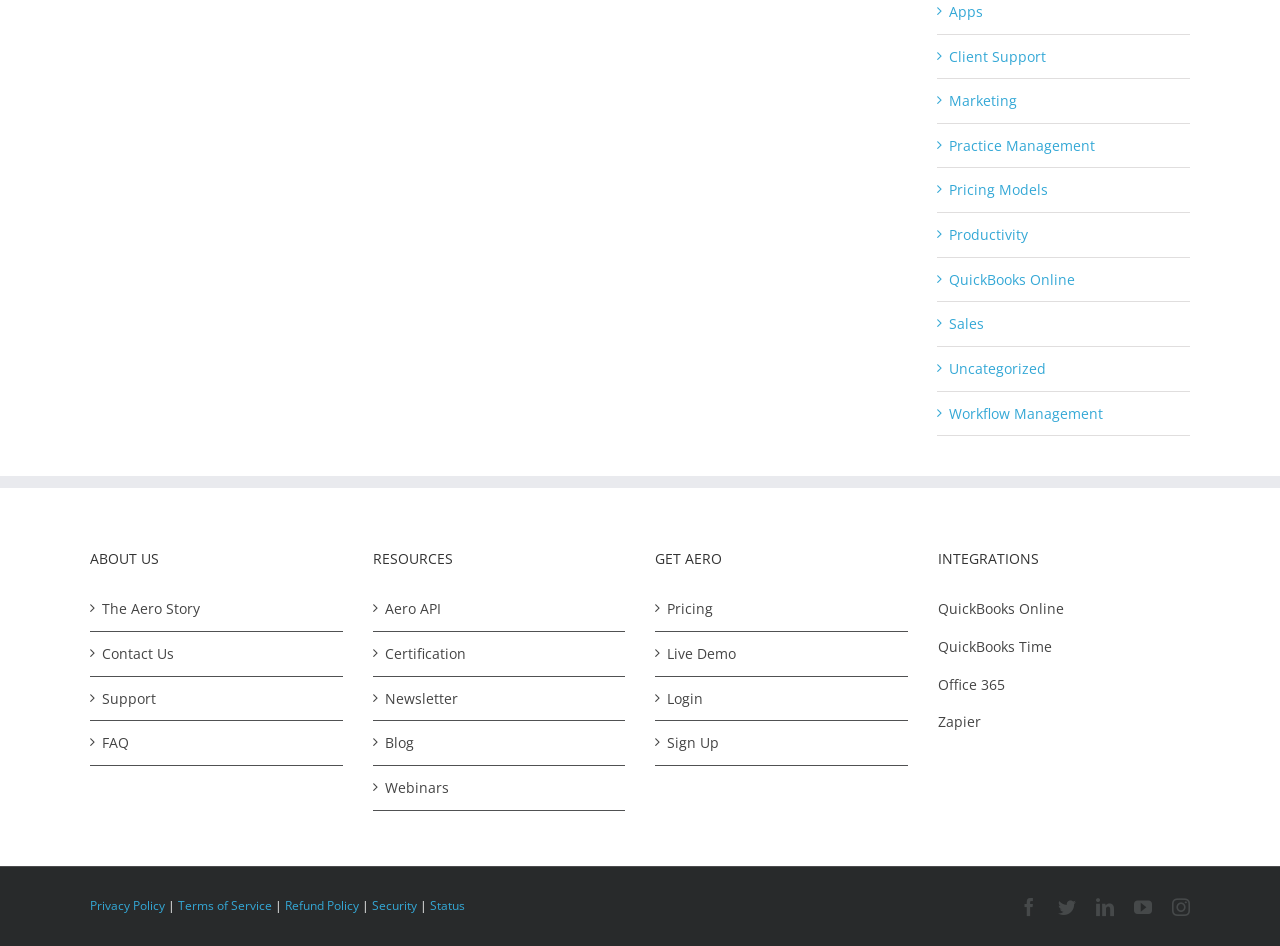Determine the bounding box coordinates for the clickable element required to fulfill the instruction: "Sign Up for Aero". Provide the coordinates as four float numbers between 0 and 1, i.e., [left, top, right, bottom].

[0.521, 0.773, 0.701, 0.798]